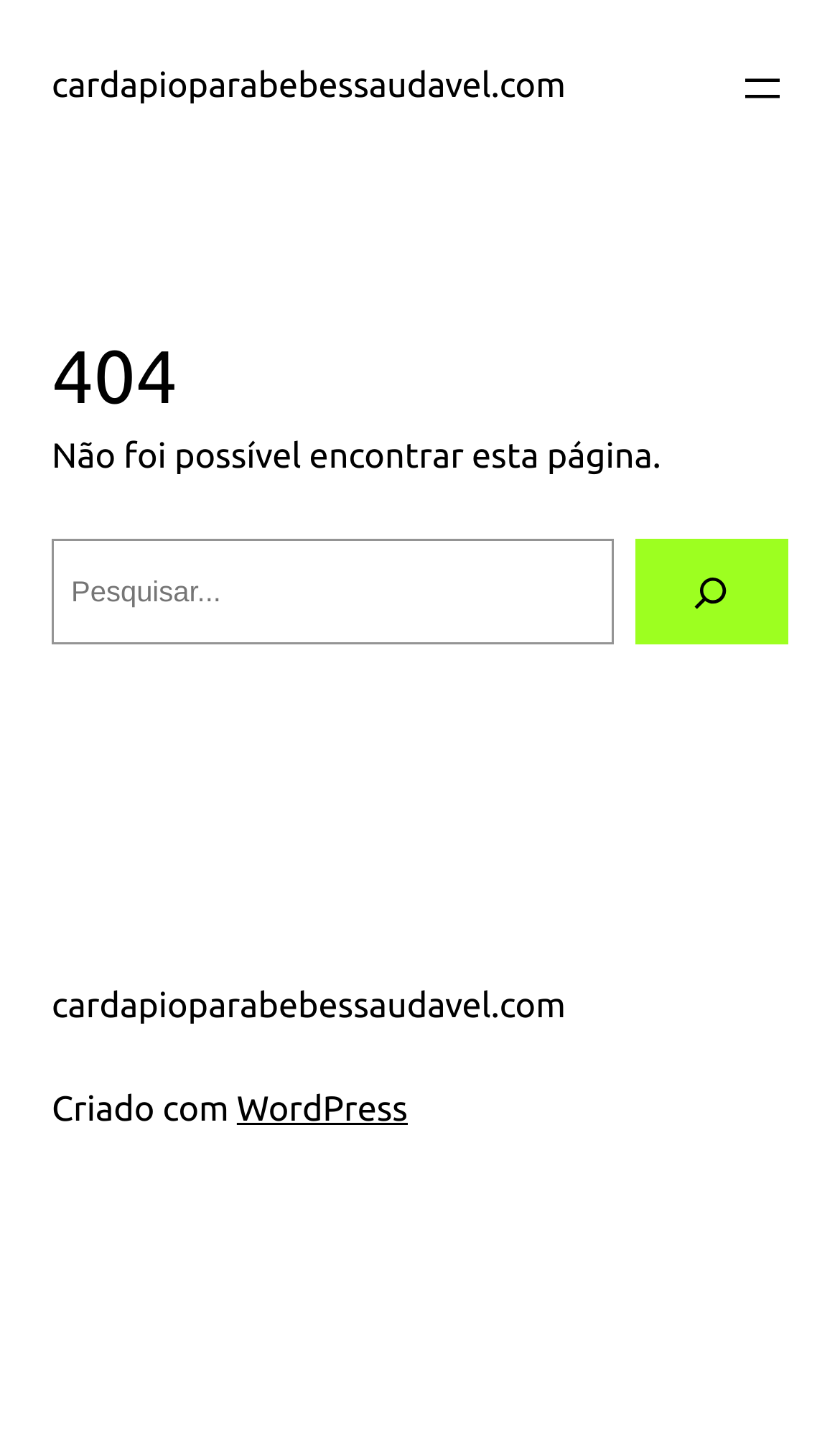Find the bounding box of the UI element described as follows: "Transact Capital Securities, LLC.".

None